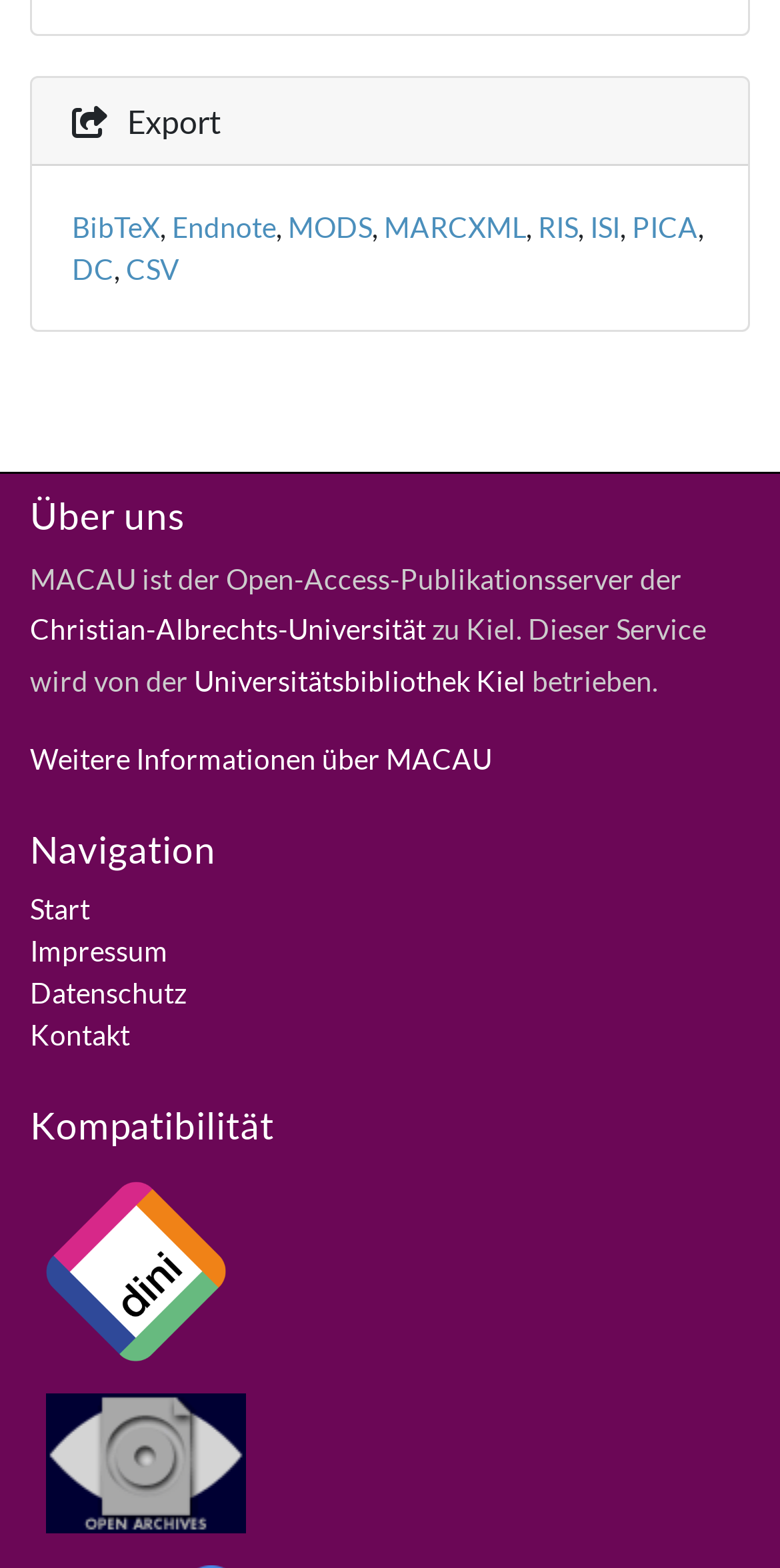Determine the bounding box coordinates of the clickable region to carry out the instruction: "View information about data privacy".

[0.038, 0.62, 0.962, 0.647]